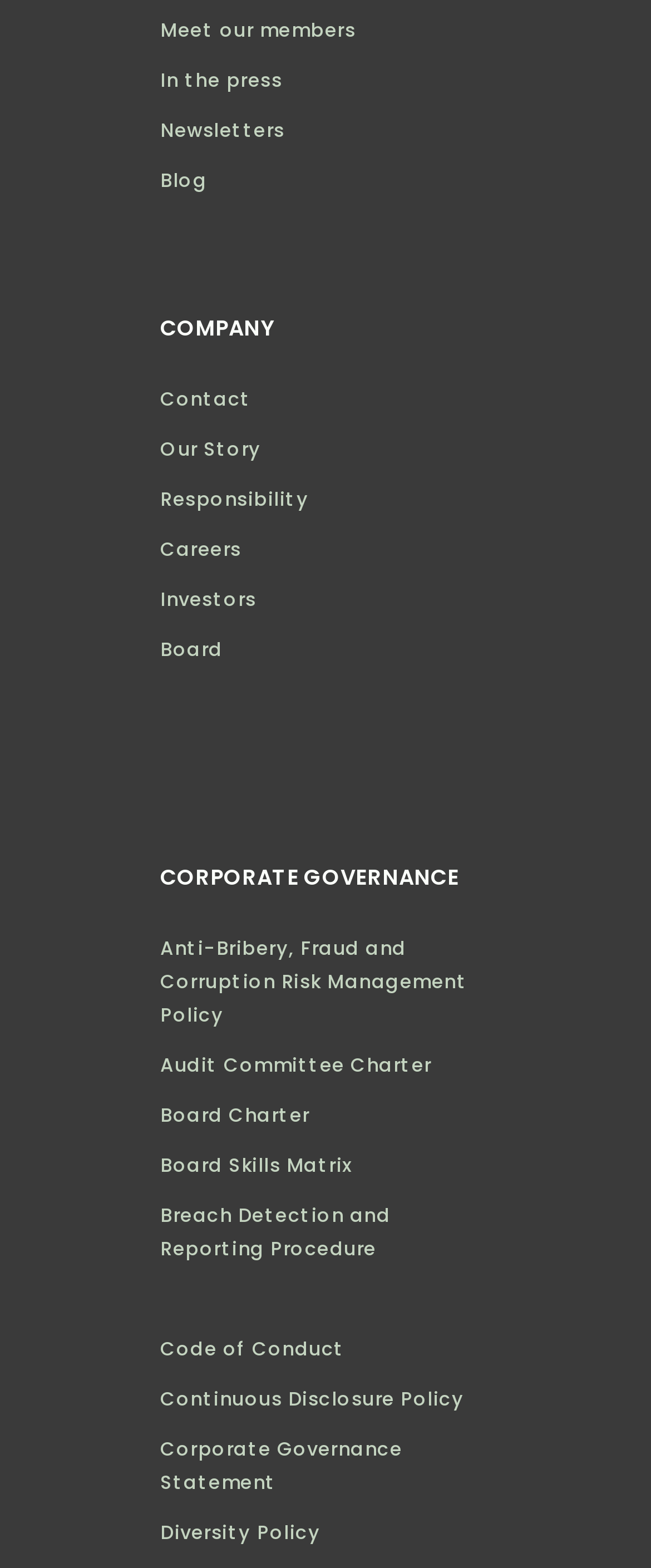Predict the bounding box of the UI element based on the description: "Meet our members". The coordinates should be four float numbers between 0 and 1, formatted as [left, top, right, bottom].

[0.246, 0.003, 0.754, 0.035]